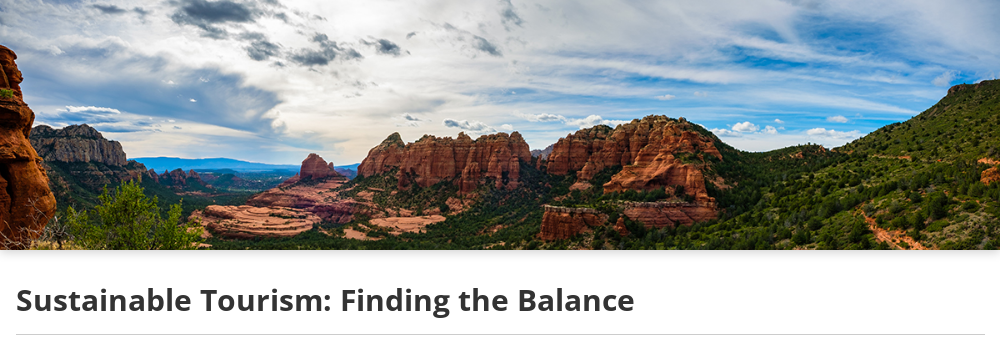What is unique about Sedona's ecosystem?
Based on the screenshot, respond with a single word or phrase.

Vibrant greenery and rugged rock faces